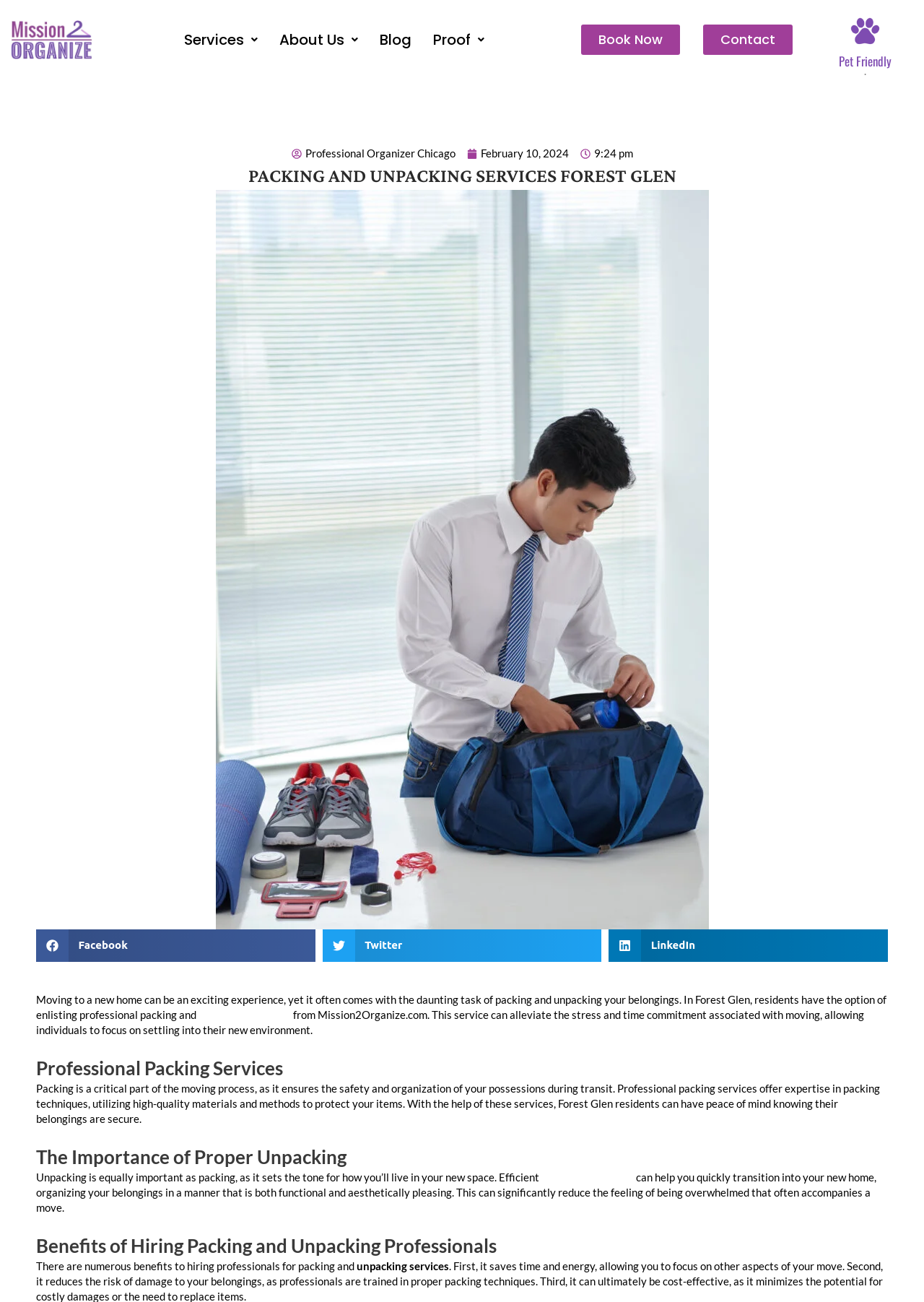Give a one-word or short-phrase answer to the following question: 
What is the importance of proper unpacking?

Sets the tone for living in new space